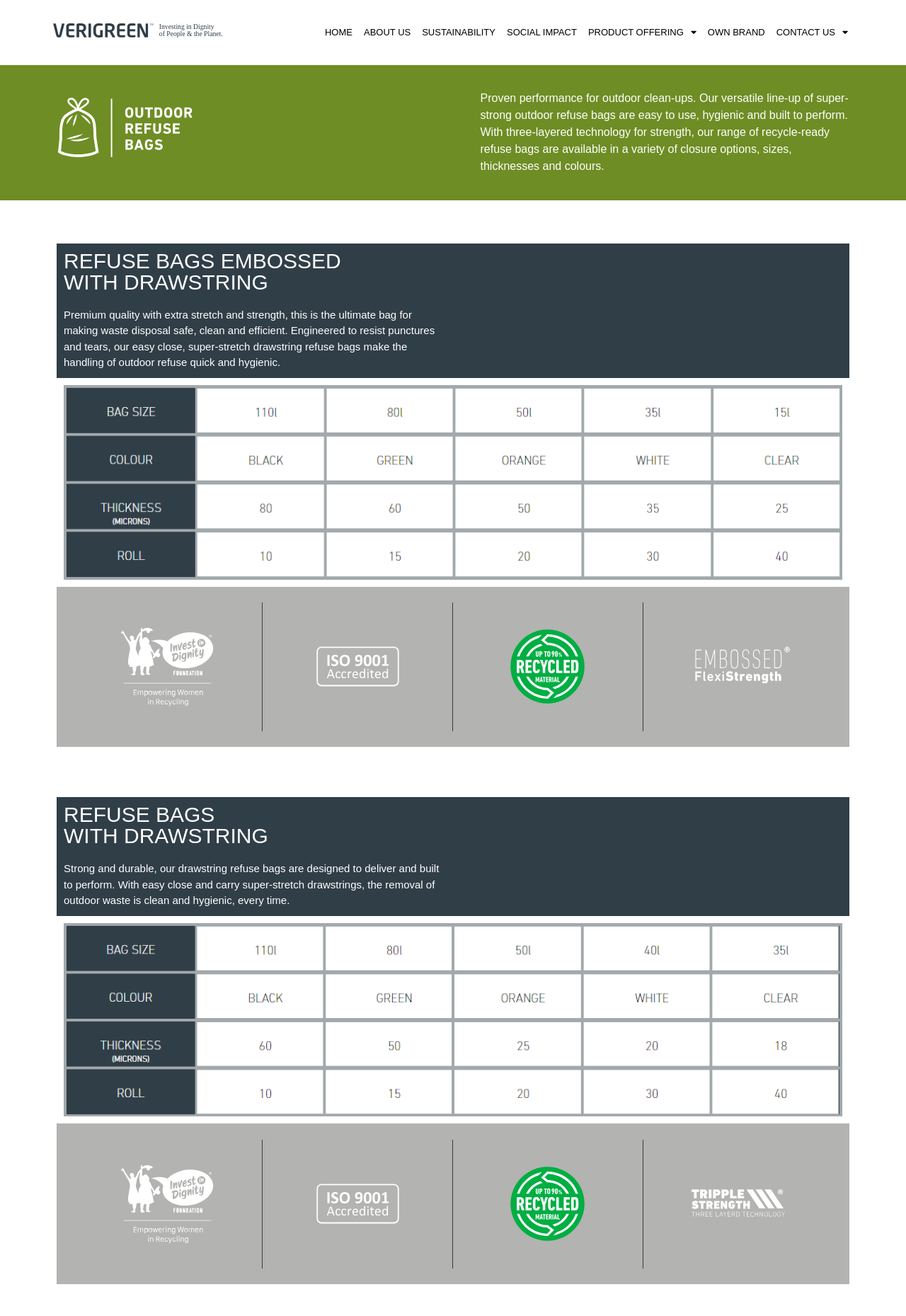Determine the bounding box coordinates of the region that needs to be clicked to achieve the task: "Learn more about REFUSE BAGS EMBOSSED WITH DRAWSTRING".

[0.07, 0.19, 0.492, 0.223]